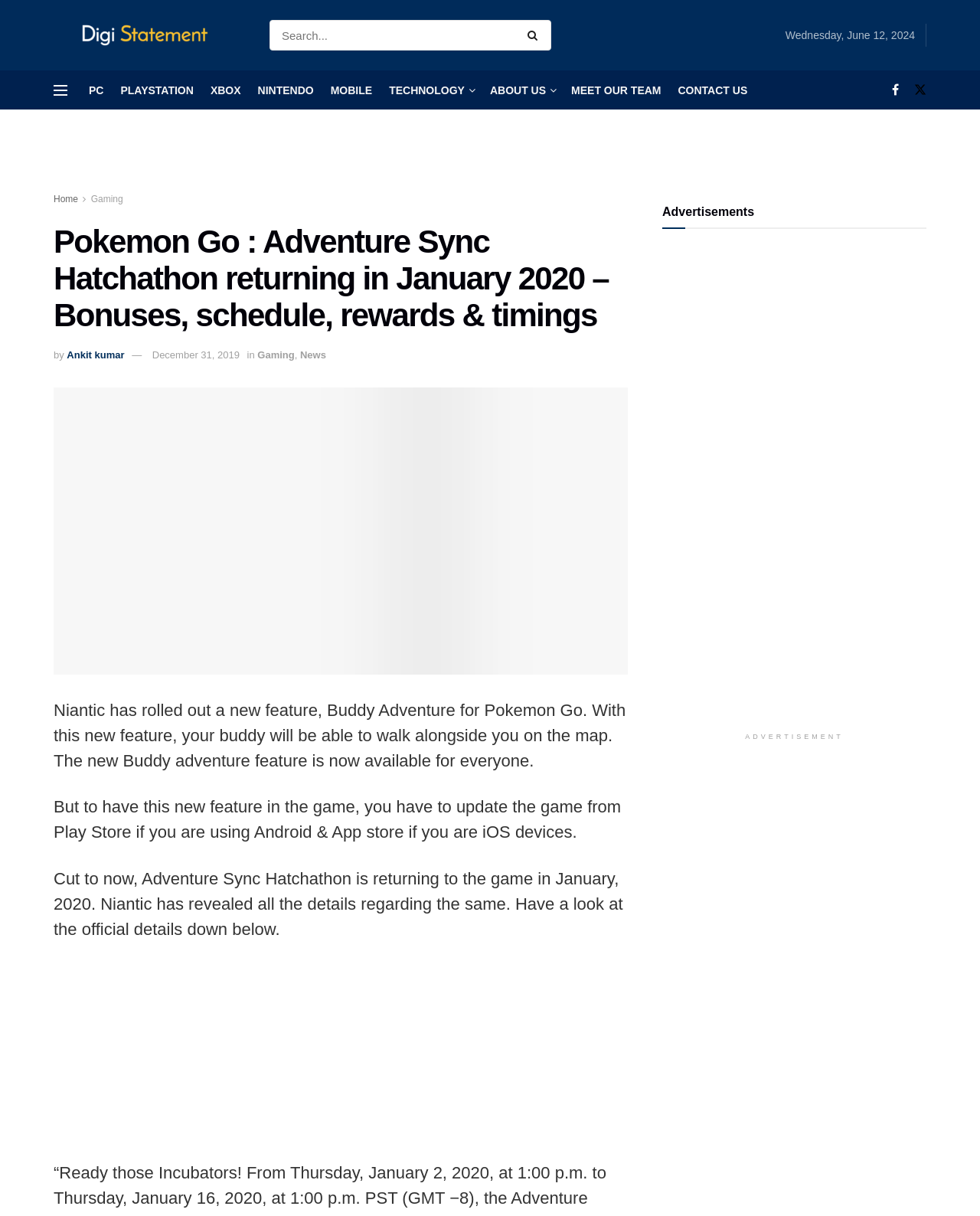Please provide a brief answer to the question using only one word or phrase: 
When is Adventure Sync Hatchathon returning?

January 2020